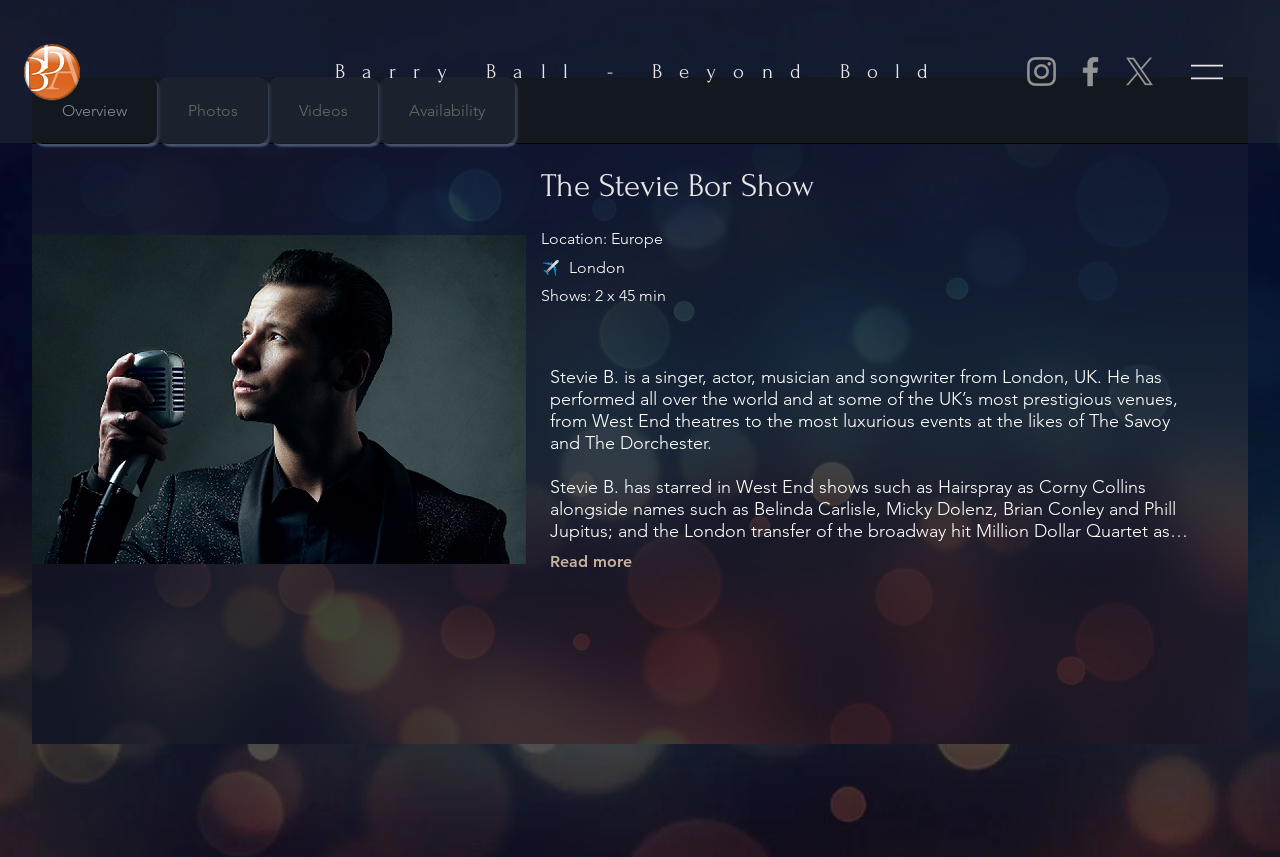Please pinpoint the bounding box coordinates for the region I should click to adhere to this instruction: "Open site navigation".

[0.93, 0.065, 0.955, 0.102]